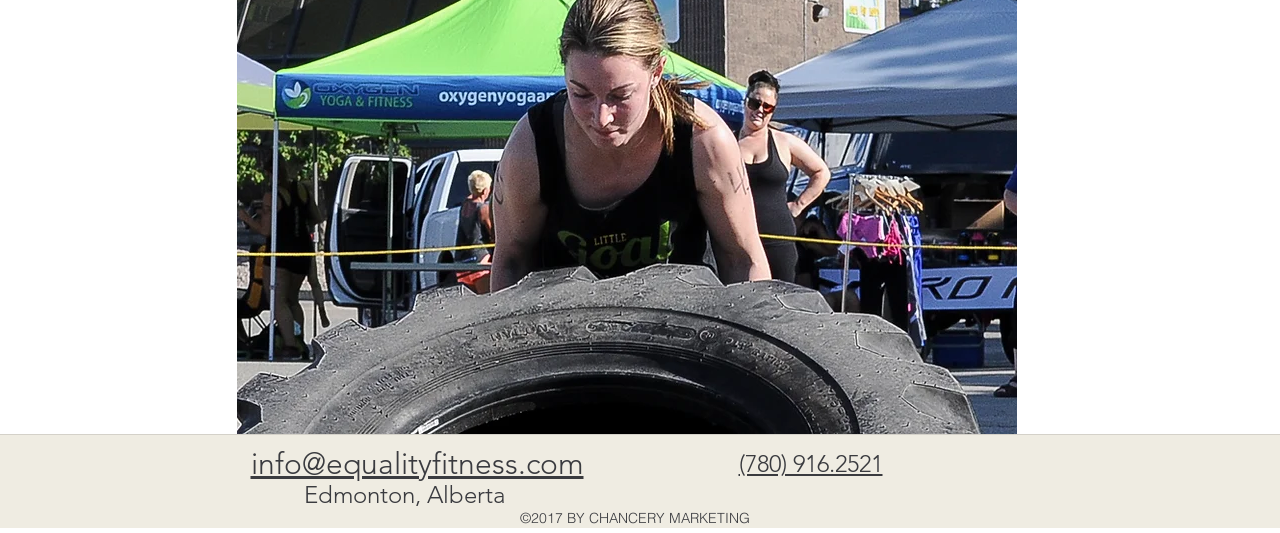Given the following UI element description: "(780) 916.2521", find the bounding box coordinates in the webpage screenshot.

[0.577, 0.842, 0.689, 0.897]